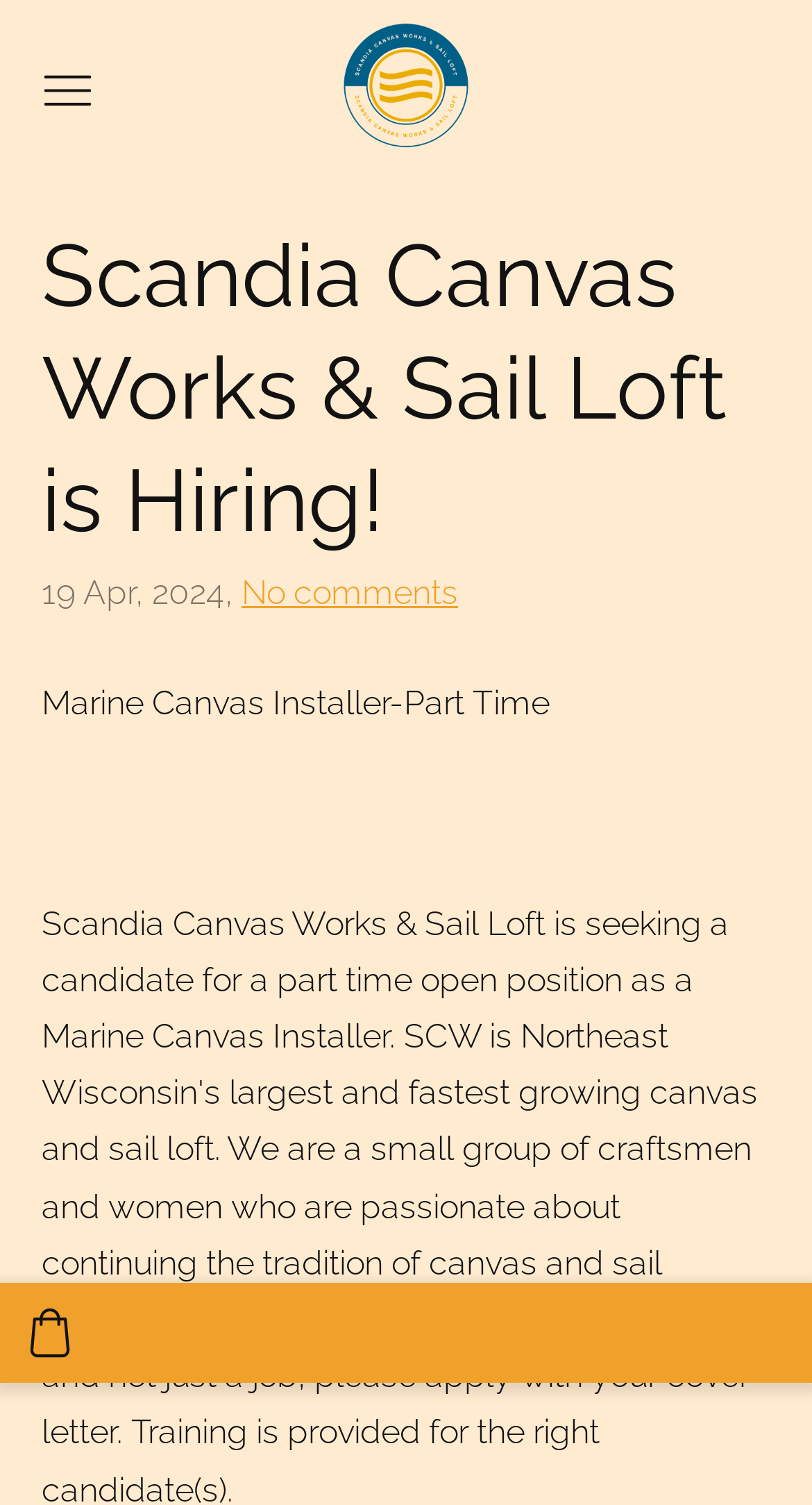What is the date of the latest article?
We need a detailed and meticulous answer to the question.

I looked at the webpage and found a section that appears to be an article. Below the article title, I saw a text that says '19 Apr, 2024,'. This suggests that the latest article was published on 19 Apr, 2024.